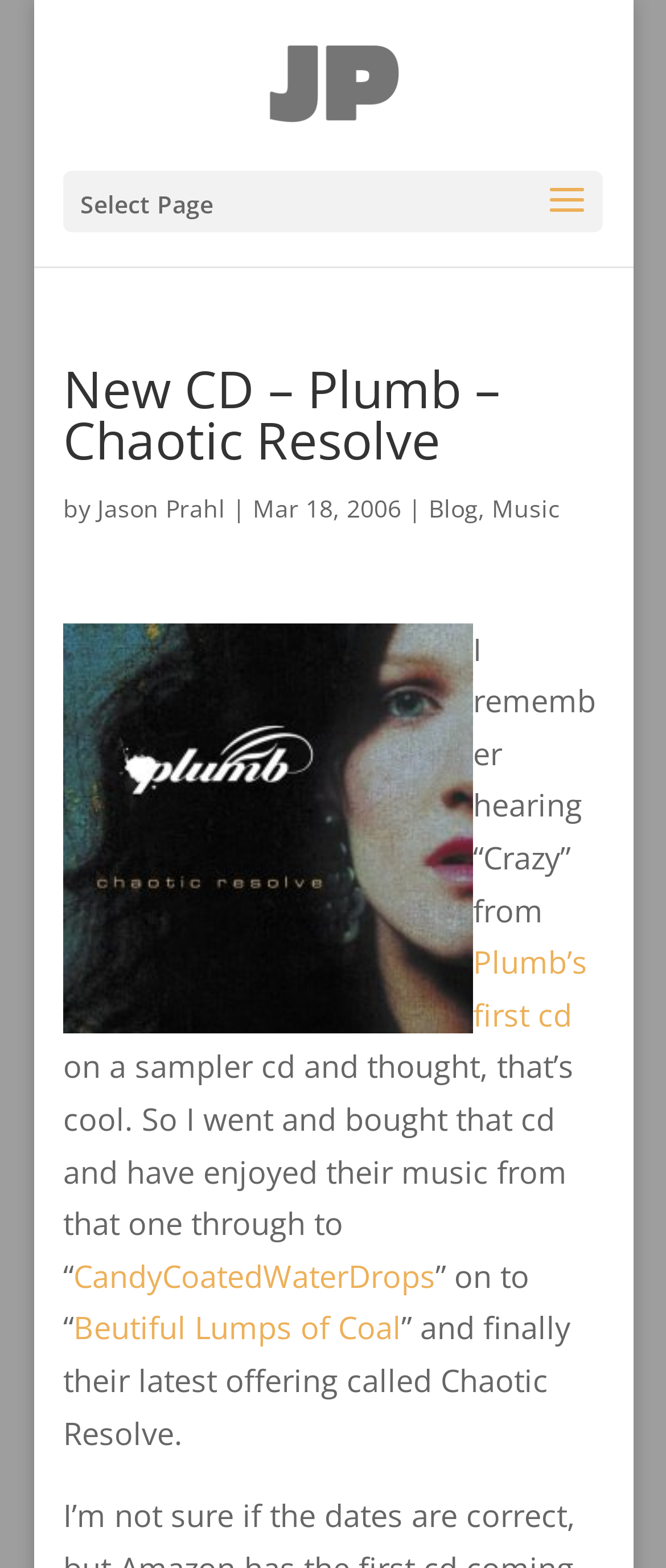Please determine the bounding box coordinates, formatted as (top-left x, top-left y, bottom-right x, bottom-right y), with all values as floating point numbers between 0 and 1. Identify the bounding box of the region described as: Jason Prahl

[0.146, 0.314, 0.339, 0.334]